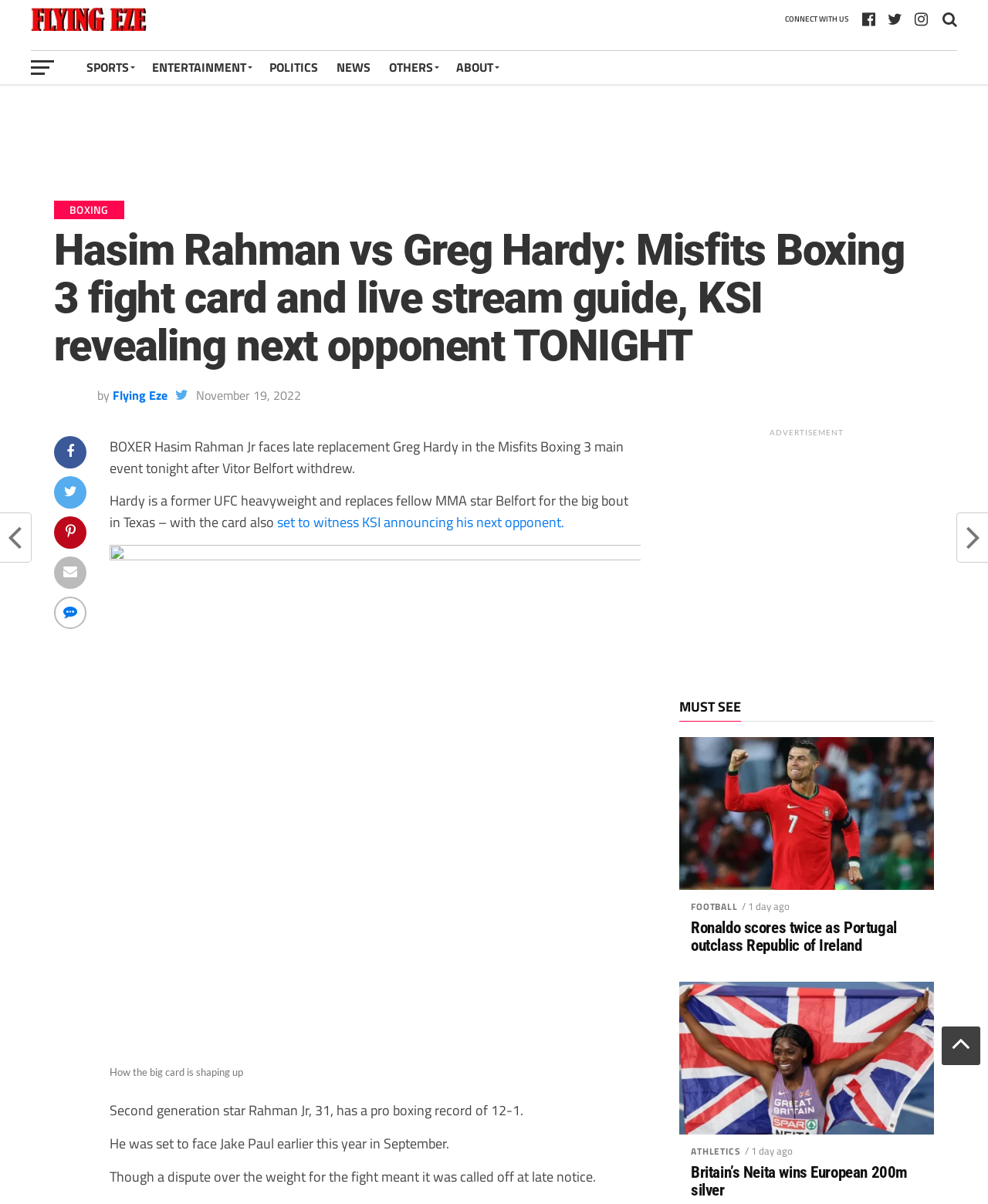Give a short answer using one word or phrase for the question:
Who was Hasim Rahman Jr supposed to face earlier this year?

Jake Paul